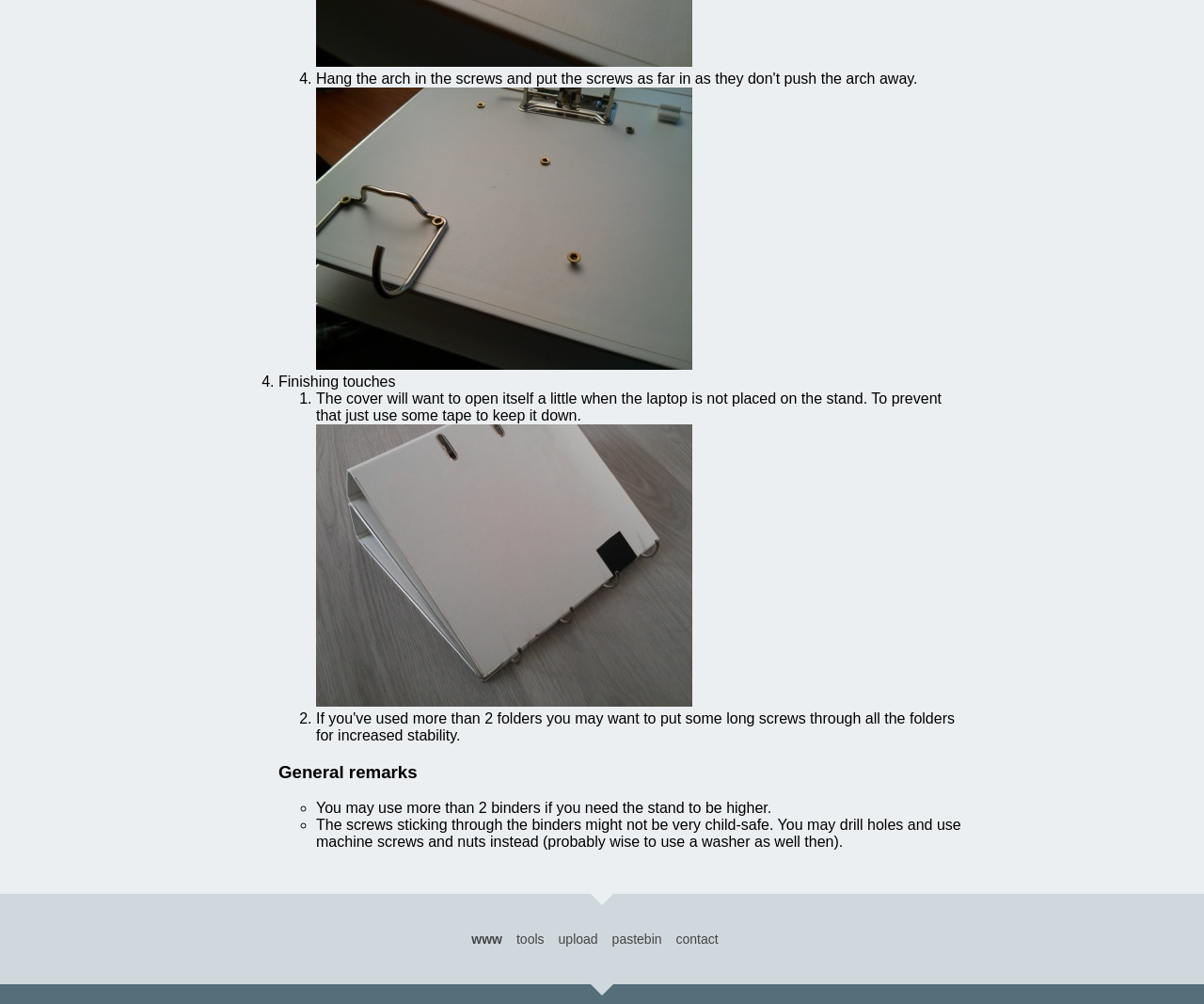What is the topic of the heading?
Based on the screenshot, respond with a single word or phrase.

General remarks